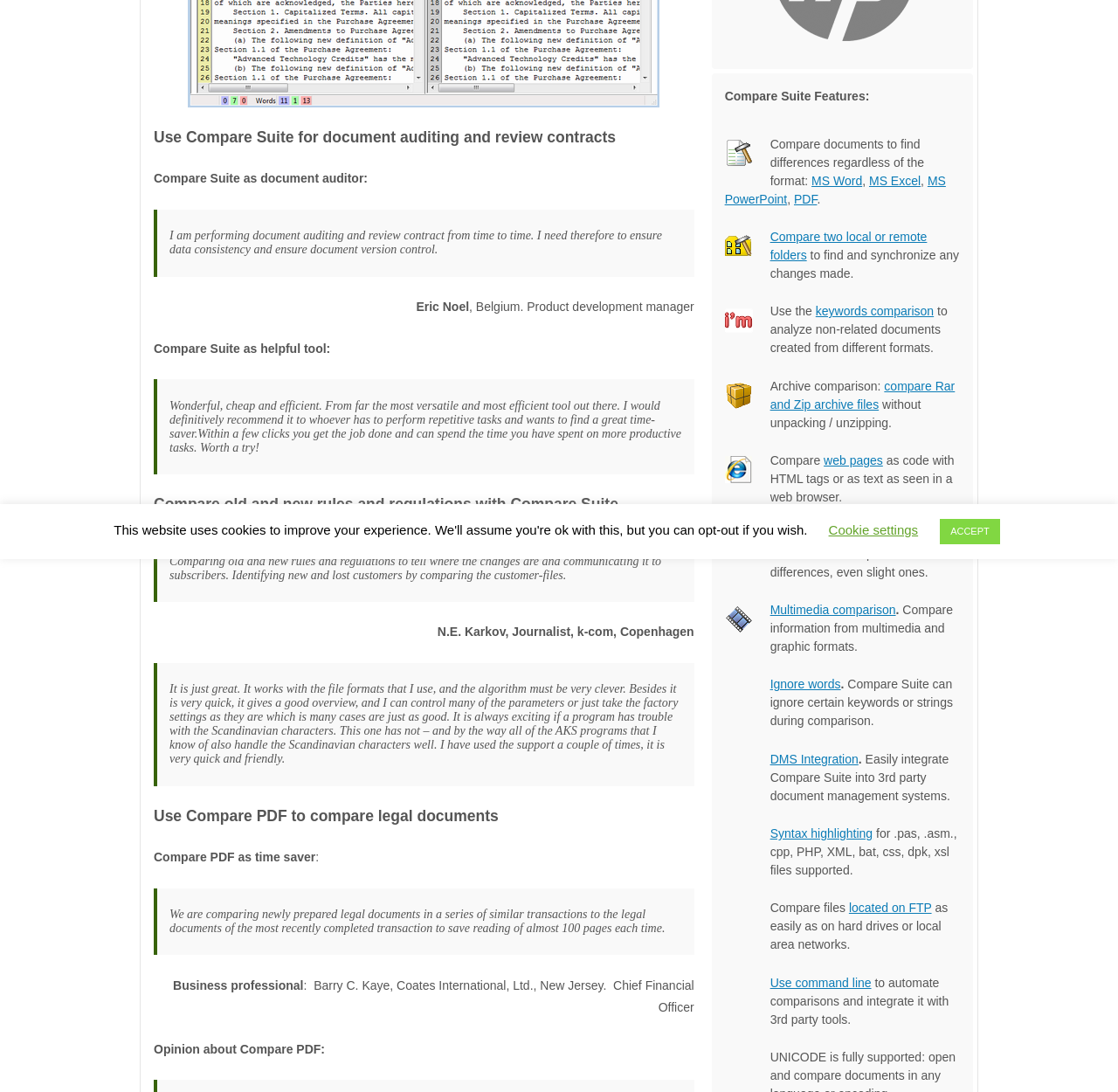Extract the bounding box coordinates of the UI element described: "ACCEPT". Provide the coordinates in the format [left, top, right, bottom] with values ranging from 0 to 1.

[0.841, 0.475, 0.894, 0.498]